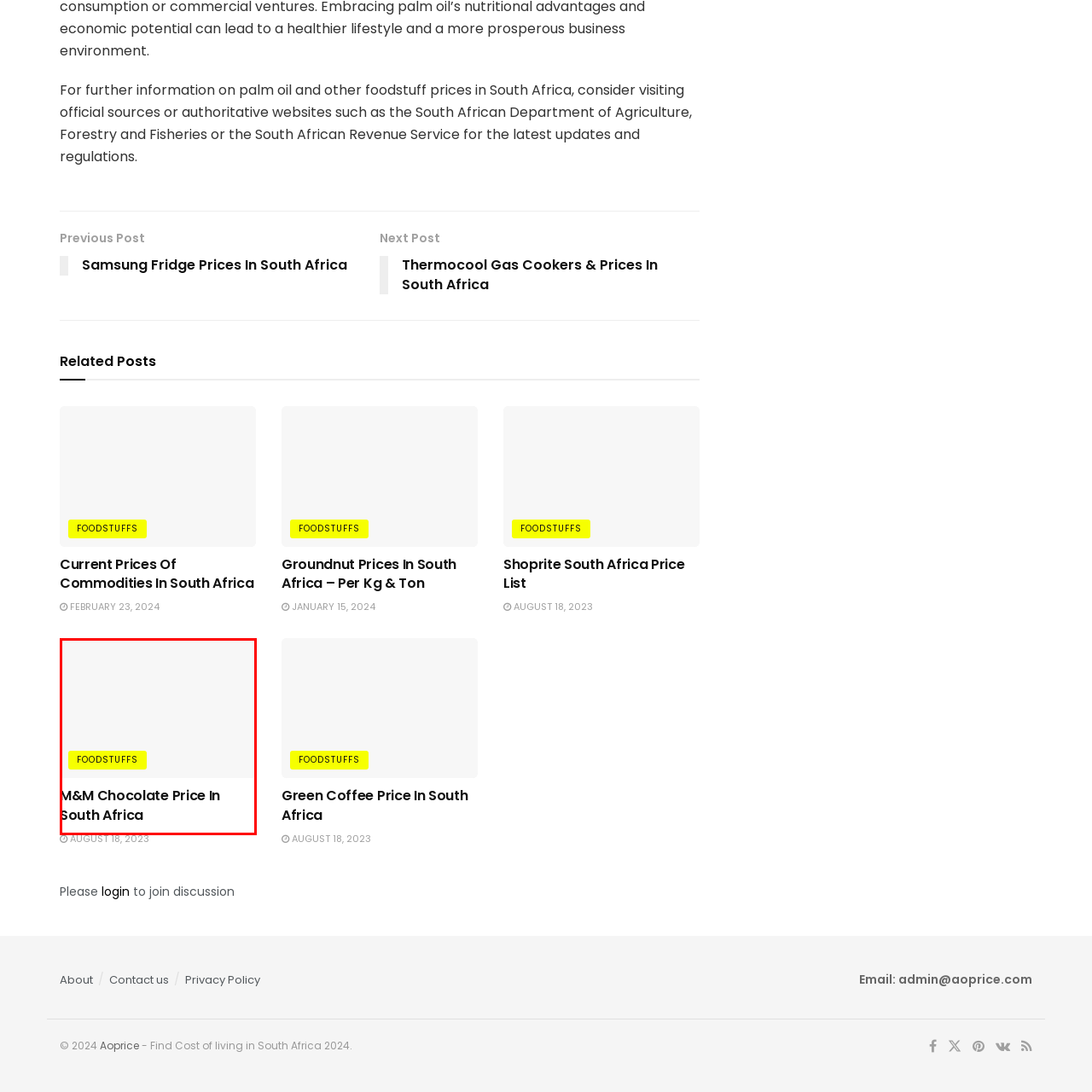Observe the image within the red bounding box carefully and provide an extensive answer to the following question using the visual cues: What type of products is the article providing financial insights about?

The article is likely part of a larger article aimed at providing updated financial insights about snacks and other food products available in South African markets.